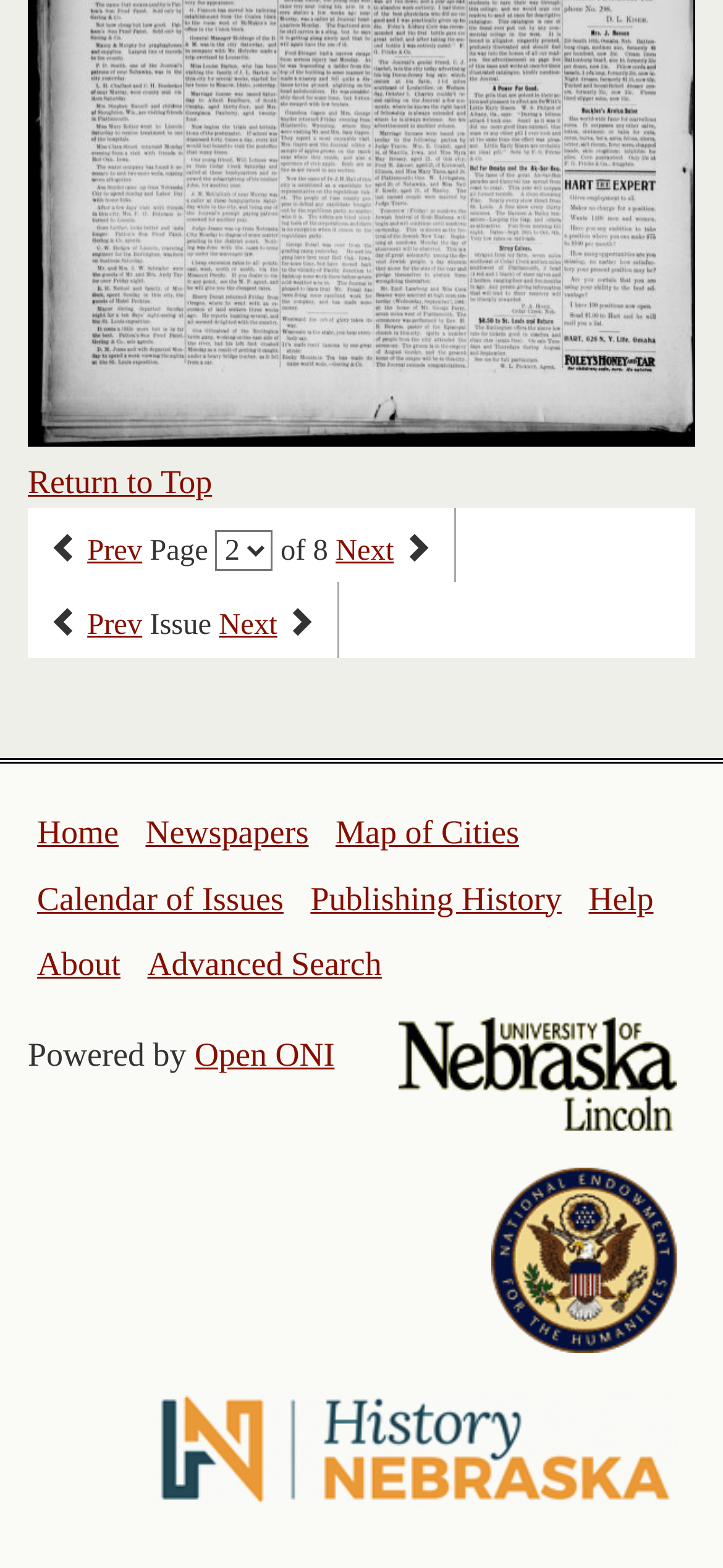Locate the bounding box coordinates of the element that should be clicked to fulfill the instruction: "search using advanced search".

[0.204, 0.603, 0.528, 0.627]